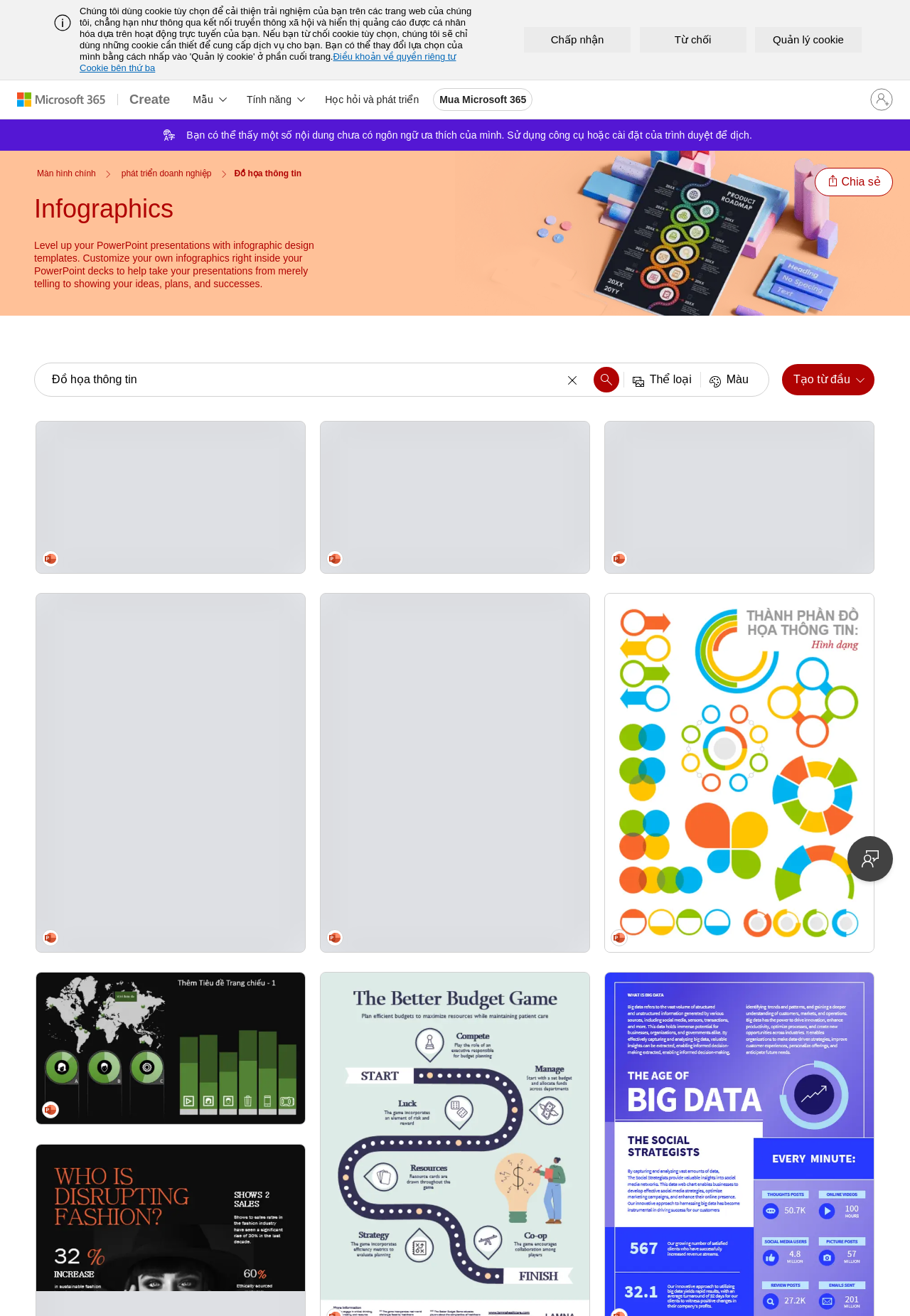Specify the bounding box coordinates of the area to click in order to execute this command: 'Provide feedback'. The coordinates should consist of four float numbers ranging from 0 to 1, and should be formatted as [left, top, right, bottom].

[0.931, 0.635, 0.981, 0.67]